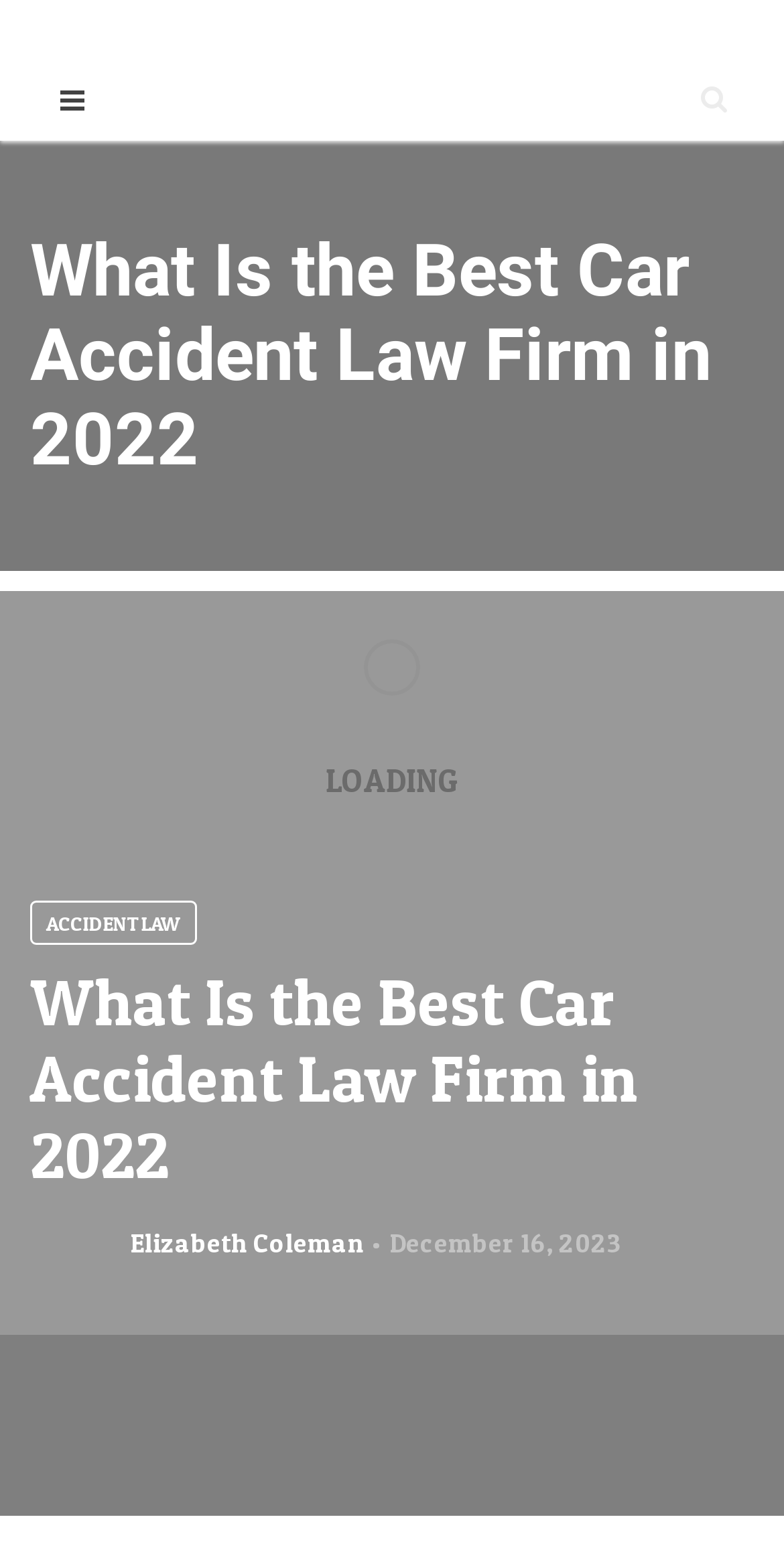Based on the element description, predict the bounding box coordinates (top-left x, top-left y, bottom-right x, bottom-right y) for the UI element in the screenshot: alt="AdvocatiZe"

[0.077, 0.012, 0.923, 0.115]